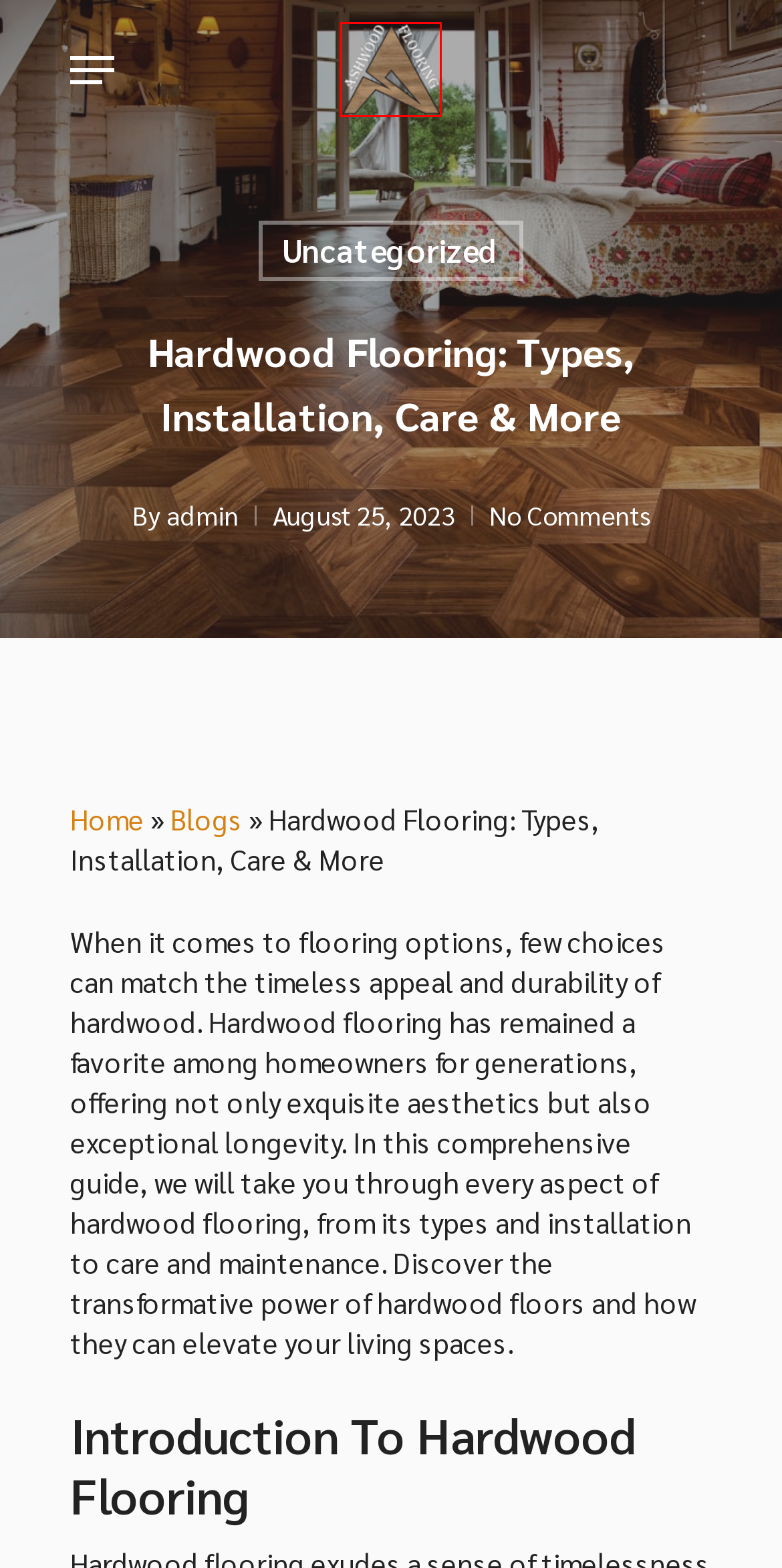You are presented with a screenshot of a webpage with a red bounding box. Select the webpage description that most closely matches the new webpage after clicking the element inside the red bounding box. The options are:
A. Floor Maintenance for Slip and Fall Prevention
B. Uncategorized Archives - Ashwood Flooring
C. Floor Installation & Refinishing Services - Ashwood Flooring
D. Blogs - Ashwood Flooring
E. admin, Author at Ashwood Flooring
F. Reviews - Ashwood Flooring
G. Term & Condition - Ashwood Flooring
H. Privacy Policy - Ashwood Flooring

C